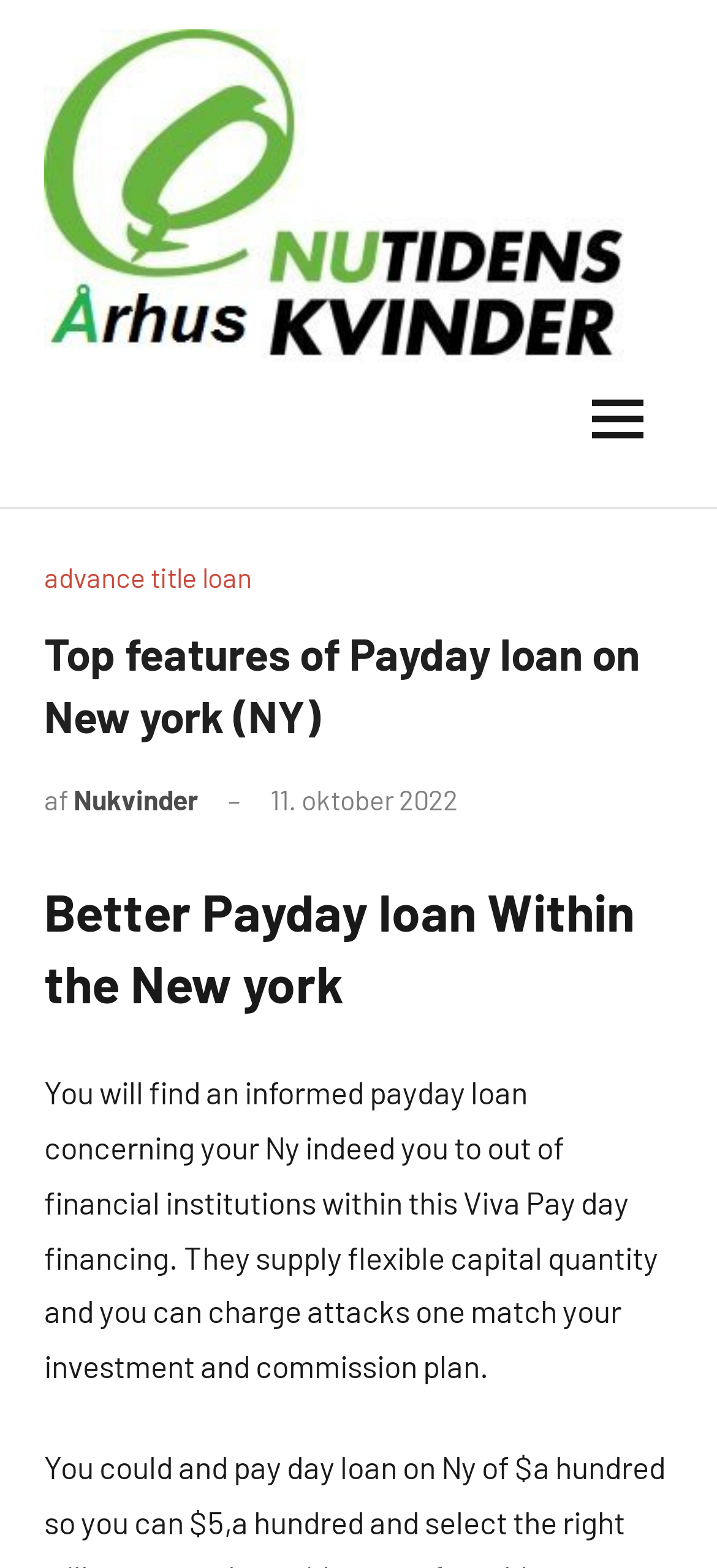Analyze the image and answer the question with as much detail as possible: 
What type of loan is being discussed?

I found the answer by examining the heading element 'Top features of Payday loan on New york (NY)' which indicates that the webpage is discussing payday loans.